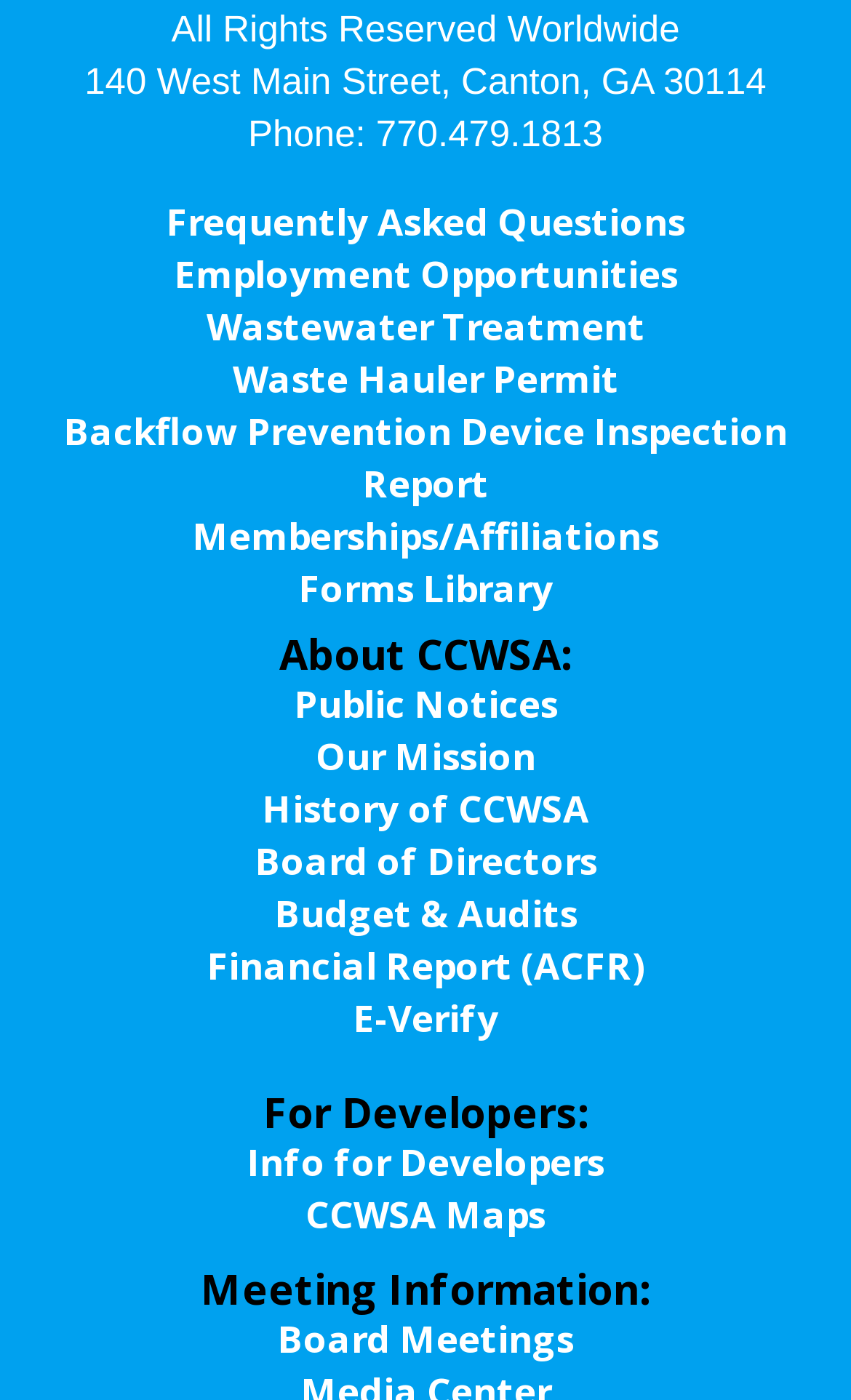Find the bounding box coordinates of the element to click in order to complete this instruction: "View Frequently Asked Questions". The bounding box coordinates must be four float numbers between 0 and 1, denoted as [left, top, right, bottom].

[0.195, 0.141, 0.805, 0.177]